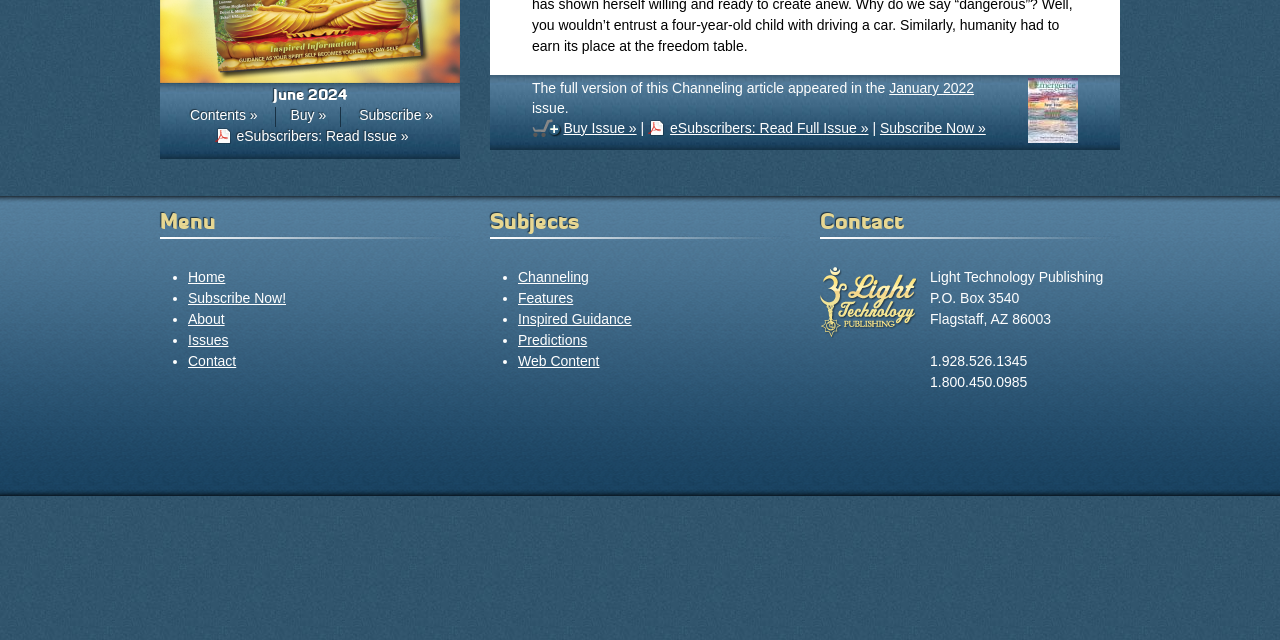Extract the bounding box coordinates for the HTML element that matches this description: "eSubscribers: Read Full Issue »". The coordinates should be four float numbers between 0 and 1, i.e., [left, top, right, bottom].

[0.506, 0.184, 0.679, 0.216]